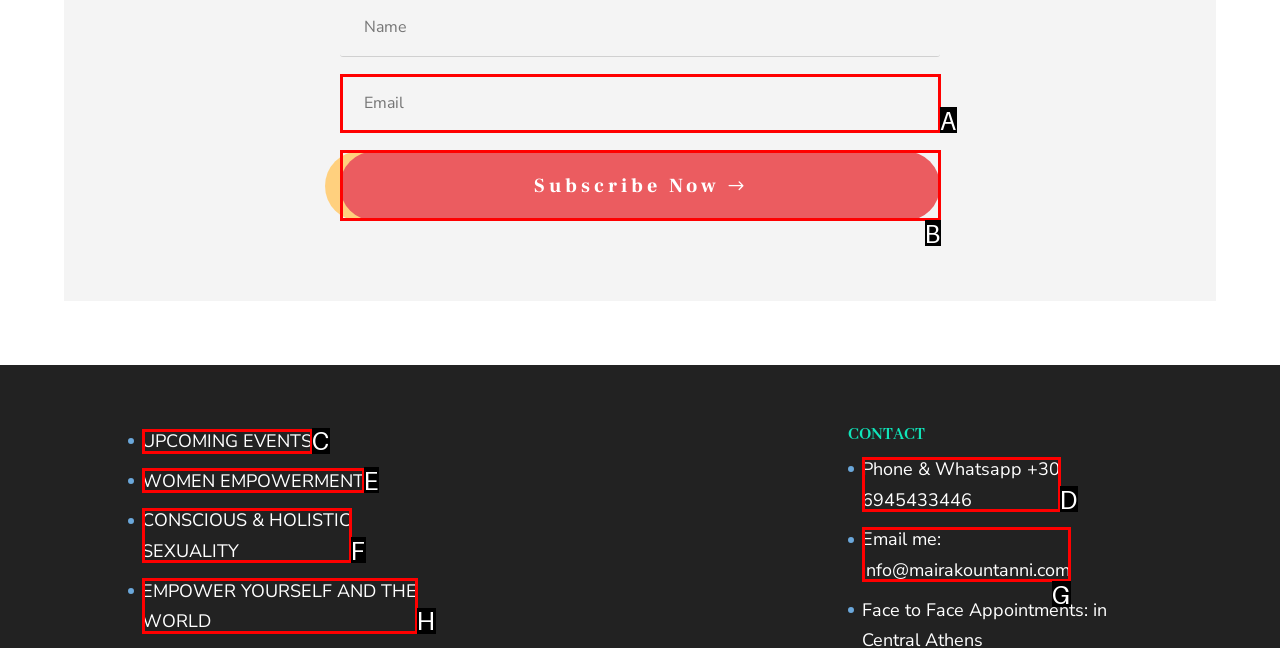Show which HTML element I need to click to perform this task: Send an email to the website owner Answer with the letter of the correct choice.

G